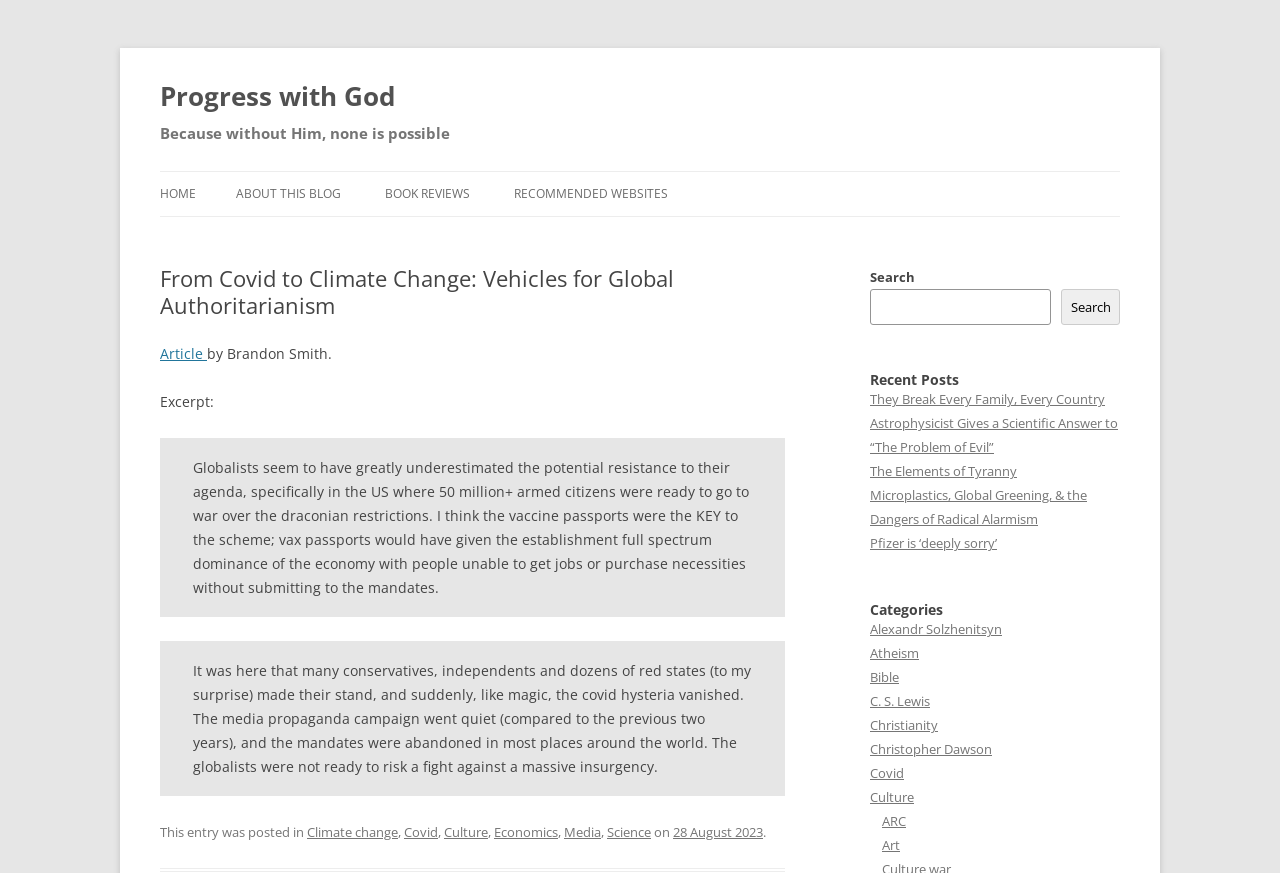Find the bounding box coordinates of the clickable area required to complete the following action: "Search for something".

[0.68, 0.332, 0.821, 0.373]